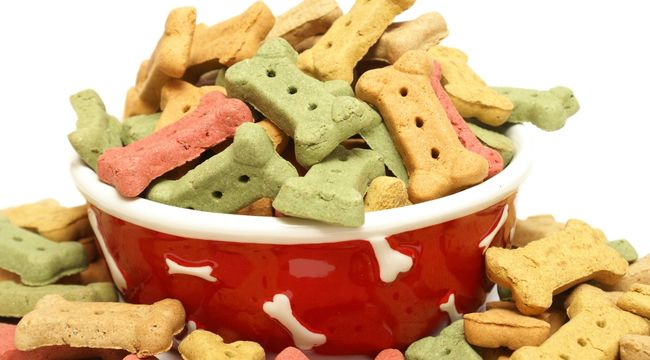Describe all the elements in the image with great detail.

The image showcases a vibrant assortment of dog treats, predominantly shaped like bones and displayed attractively in a bright red bowl decorated with playful white bone patterns. The treats come in various colors, including green, red, and golden hues, suggesting a mix of flavors. Surrounding the bowl are additional scattered treats, emphasizing the abundance available. This delightful scene complements the article titled "Can You Avail of Discounts On CBD Dog Treats This Christmas?" which discusses the benefits and options for purchasing CBD dog treats, highlighting the importance of quality ingredients for your furry friends. Perfect for a festive treat this holiday season, the image invites dog owners to explore the discounts mentioned in the article.